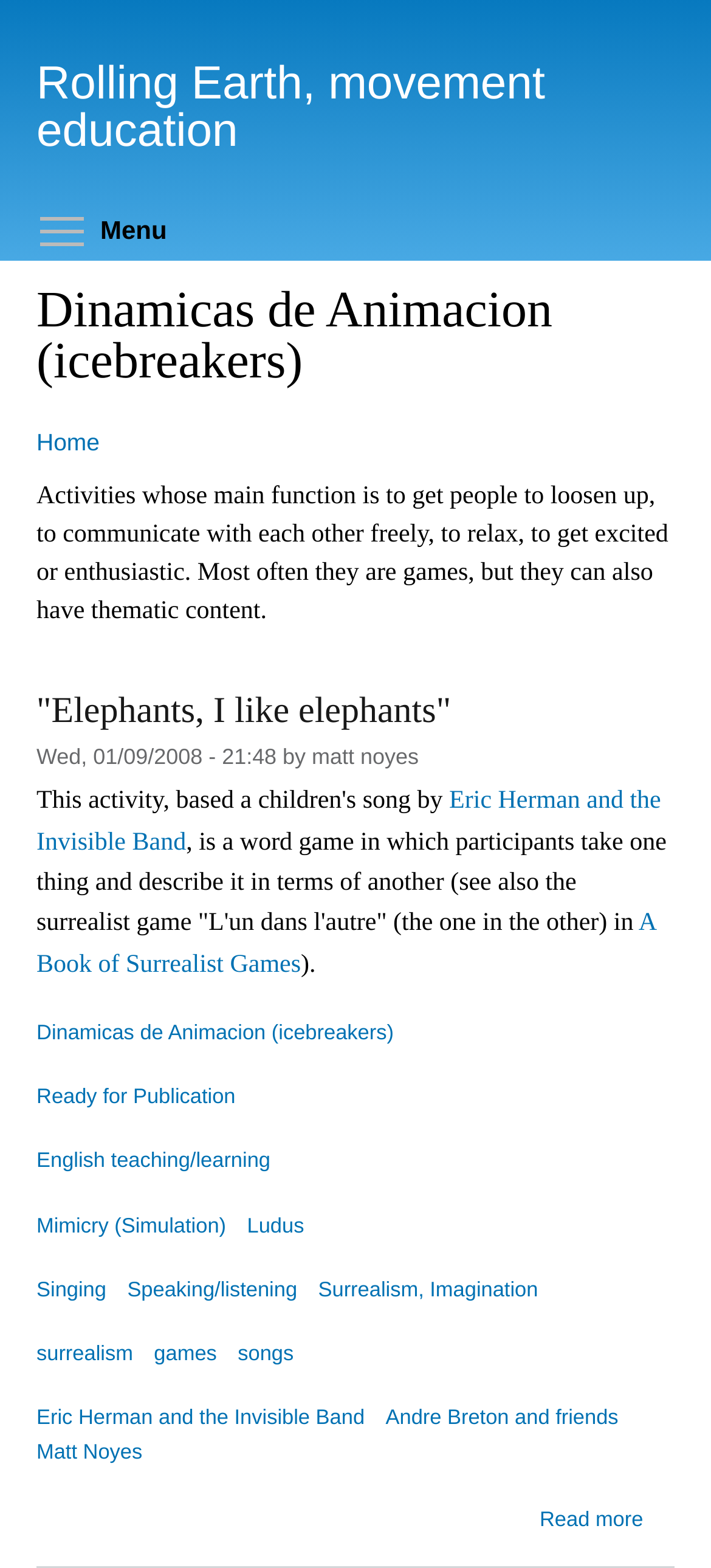Give a concise answer of one word or phrase to the question: 
What is the purpose of the checkbox 'Menu Toggle menu visibility'?

To control menu visibility